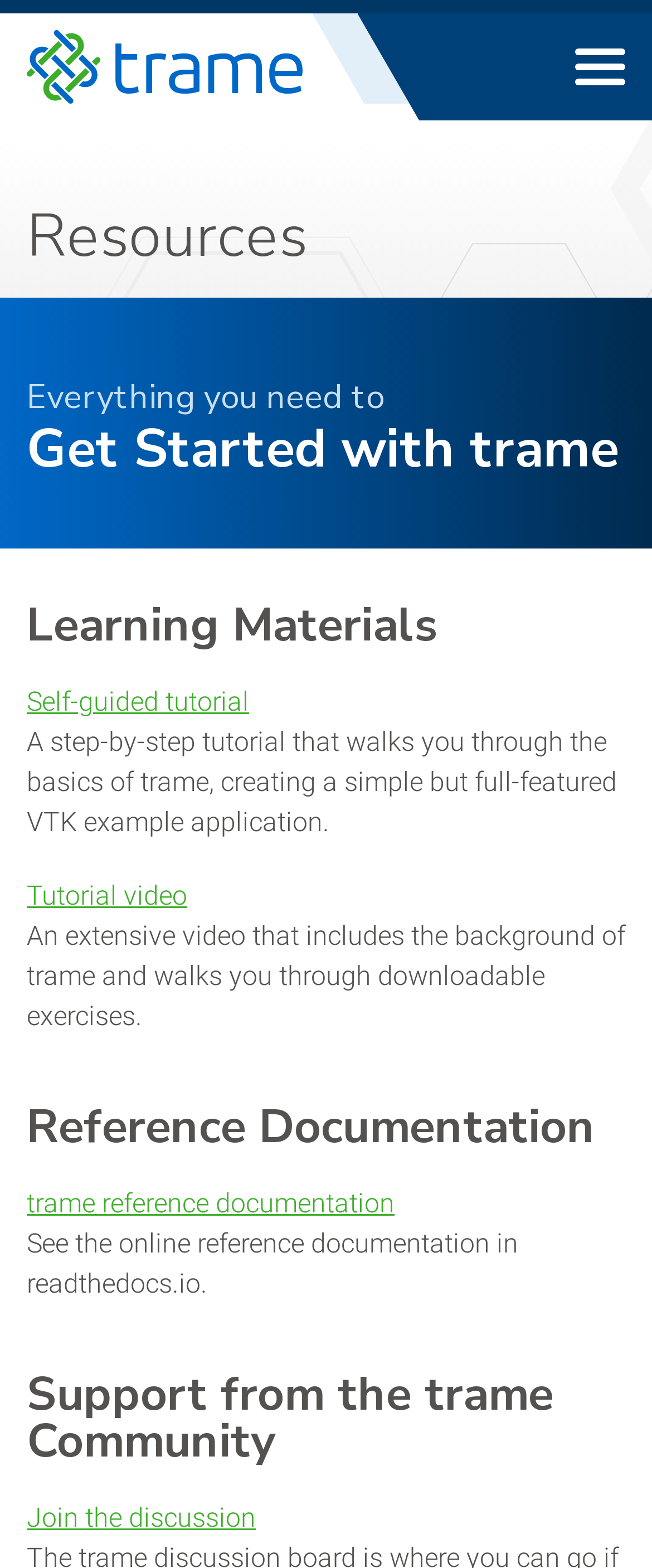Locate the bounding box of the UI element defined by this description: "Self-guided tutorial". The coordinates should be given as four float numbers between 0 and 1, formatted as [left, top, right, bottom].

[0.041, 0.438, 0.382, 0.458]